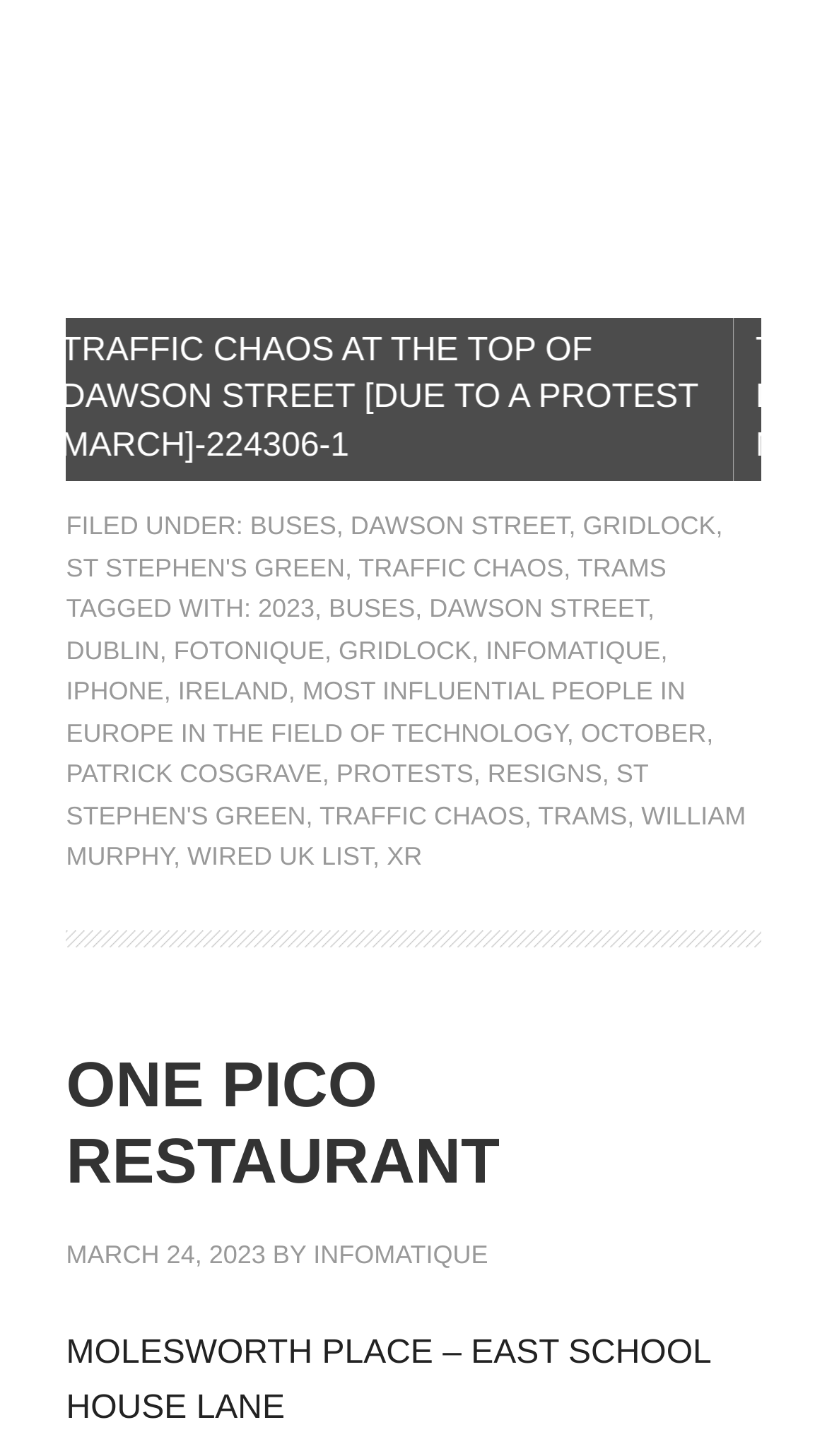Identify the bounding box coordinates of the specific part of the webpage to click to complete this instruction: "Search for something".

None